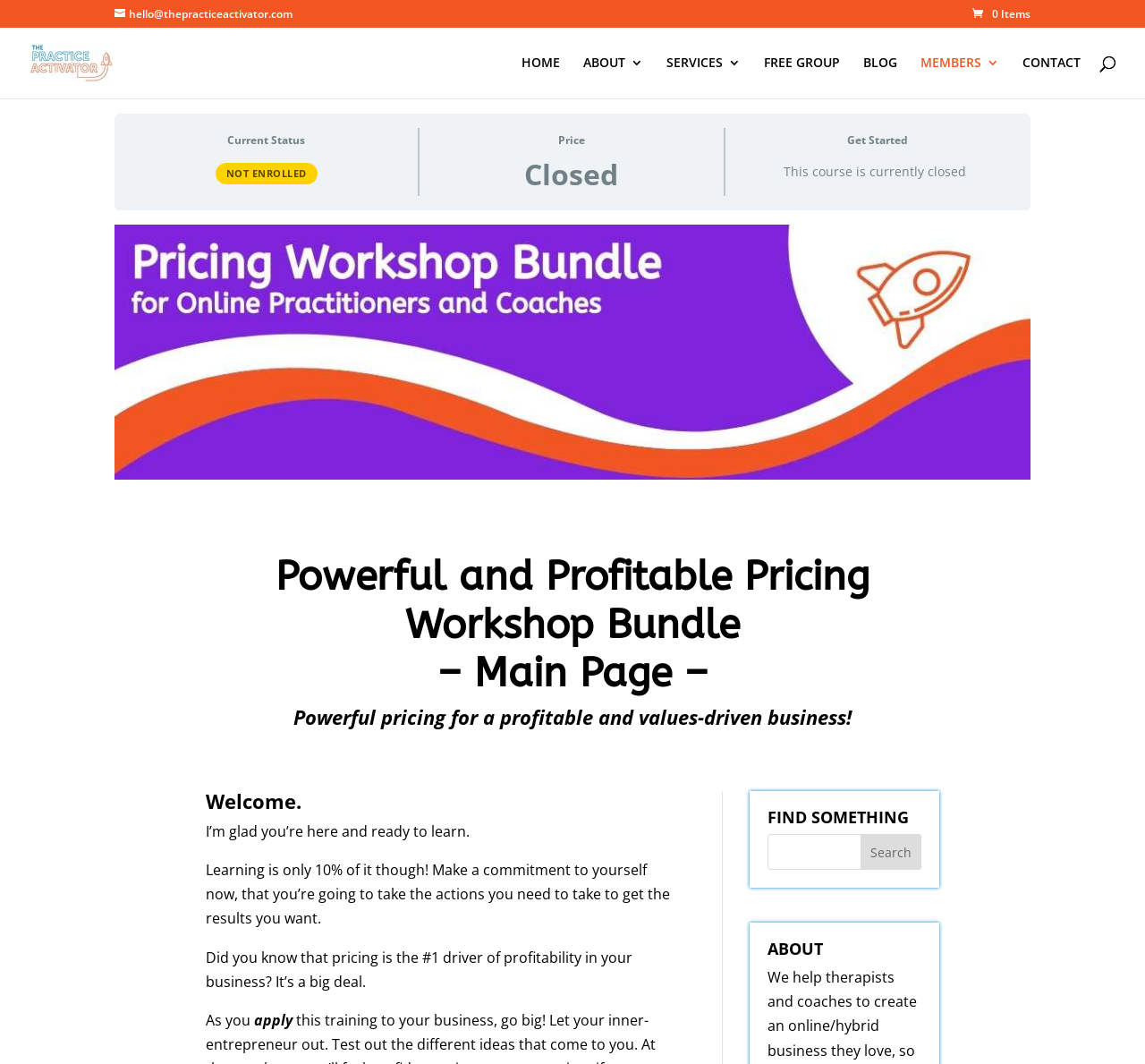Please identify the bounding box coordinates of the clickable element to fulfill the following instruction: "Learn about the practice activator". The coordinates should be four float numbers between 0 and 1, i.e., [left, top, right, bottom].

[0.509, 0.053, 0.562, 0.093]